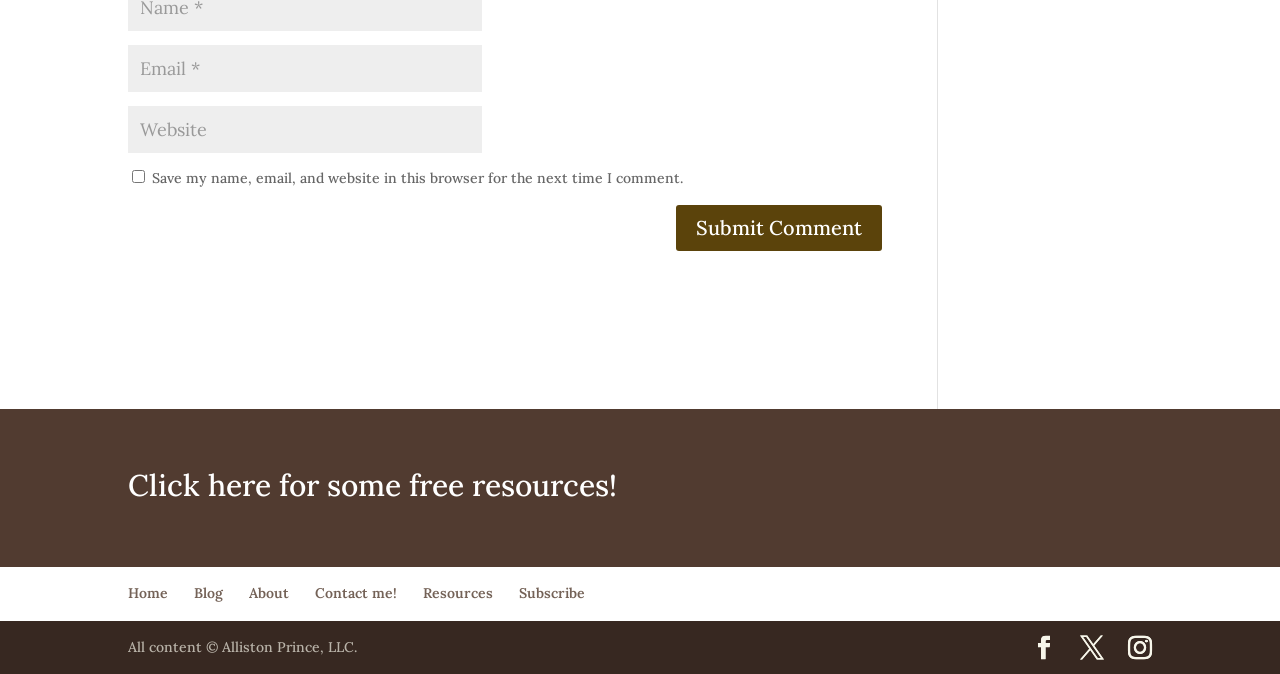Please determine the bounding box coordinates of the element's region to click in order to carry out the following instruction: "Submit a comment". The coordinates should be four float numbers between 0 and 1, i.e., [left, top, right, bottom].

[0.528, 0.304, 0.689, 0.372]